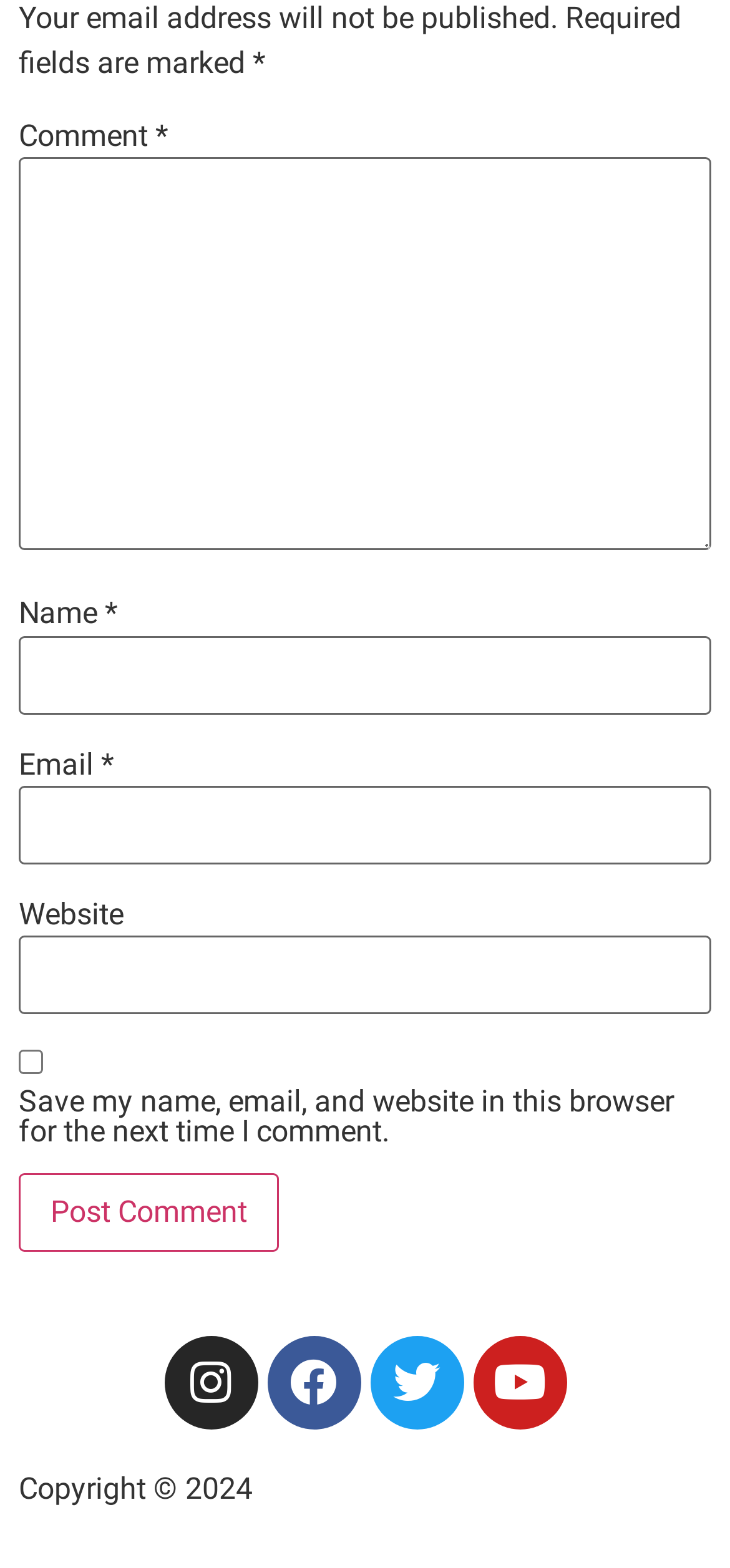Answer the question with a single word or phrase: 
What is the text of the copyright notice?

Copyright © 2024